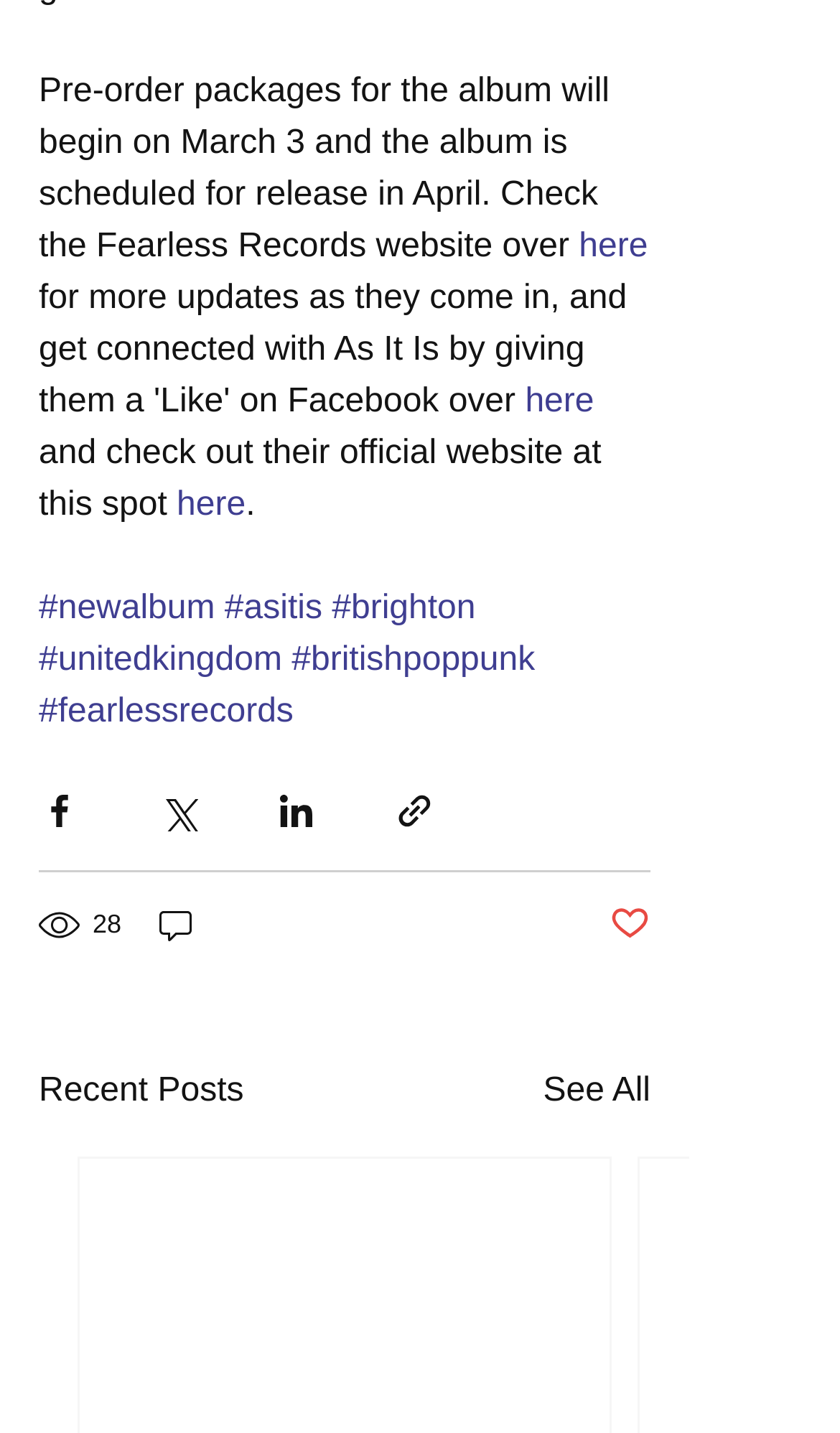Identify the bounding box coordinates for the region of the element that should be clicked to carry out the instruction: "Post a comment". The bounding box coordinates should be four float numbers between 0 and 1, i.e., [left, top, right, bottom].

[0.186, 0.629, 0.239, 0.661]